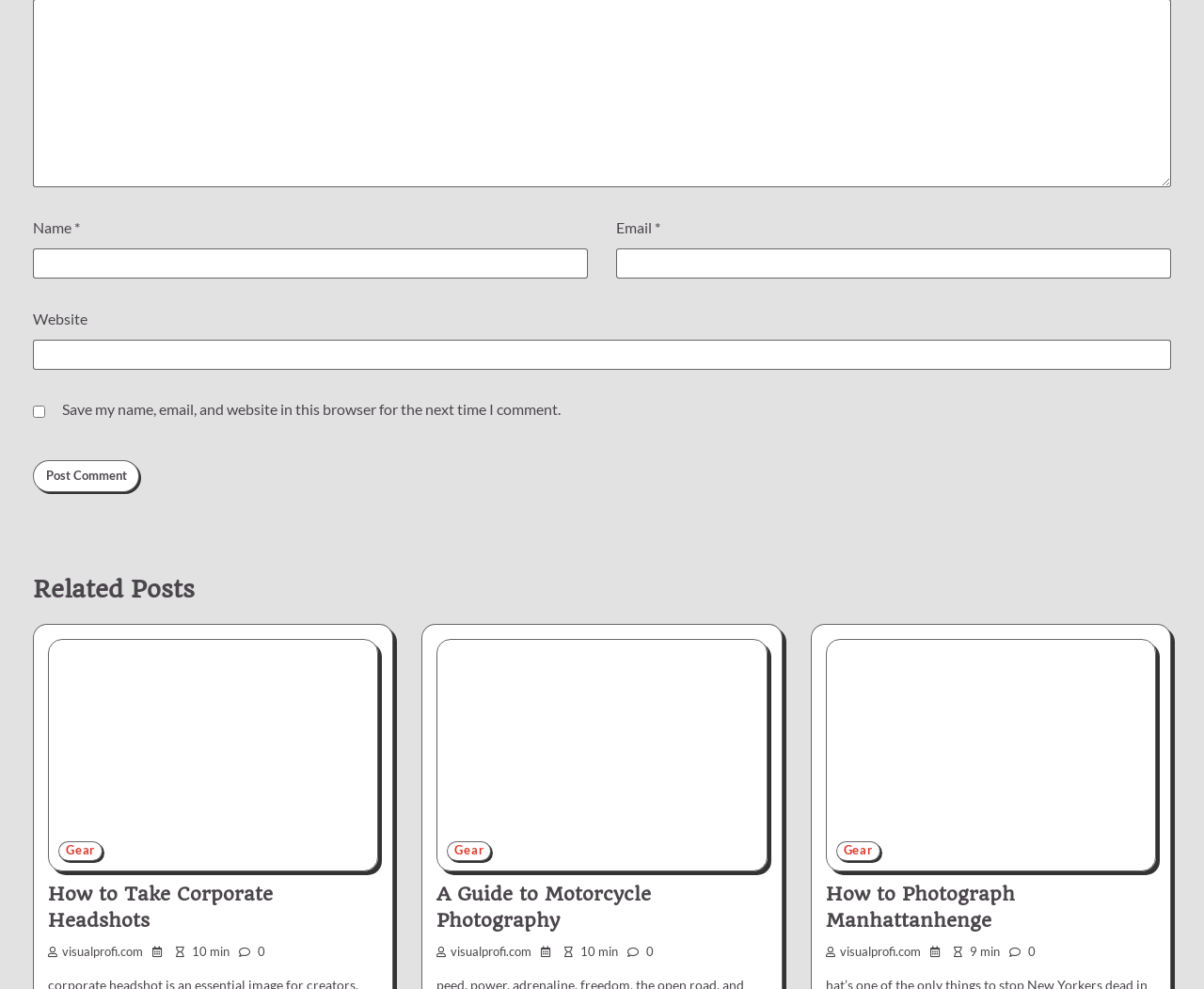Please provide a brief answer to the following inquiry using a single word or phrase:
What is the purpose of the checkbox?

Save comment info